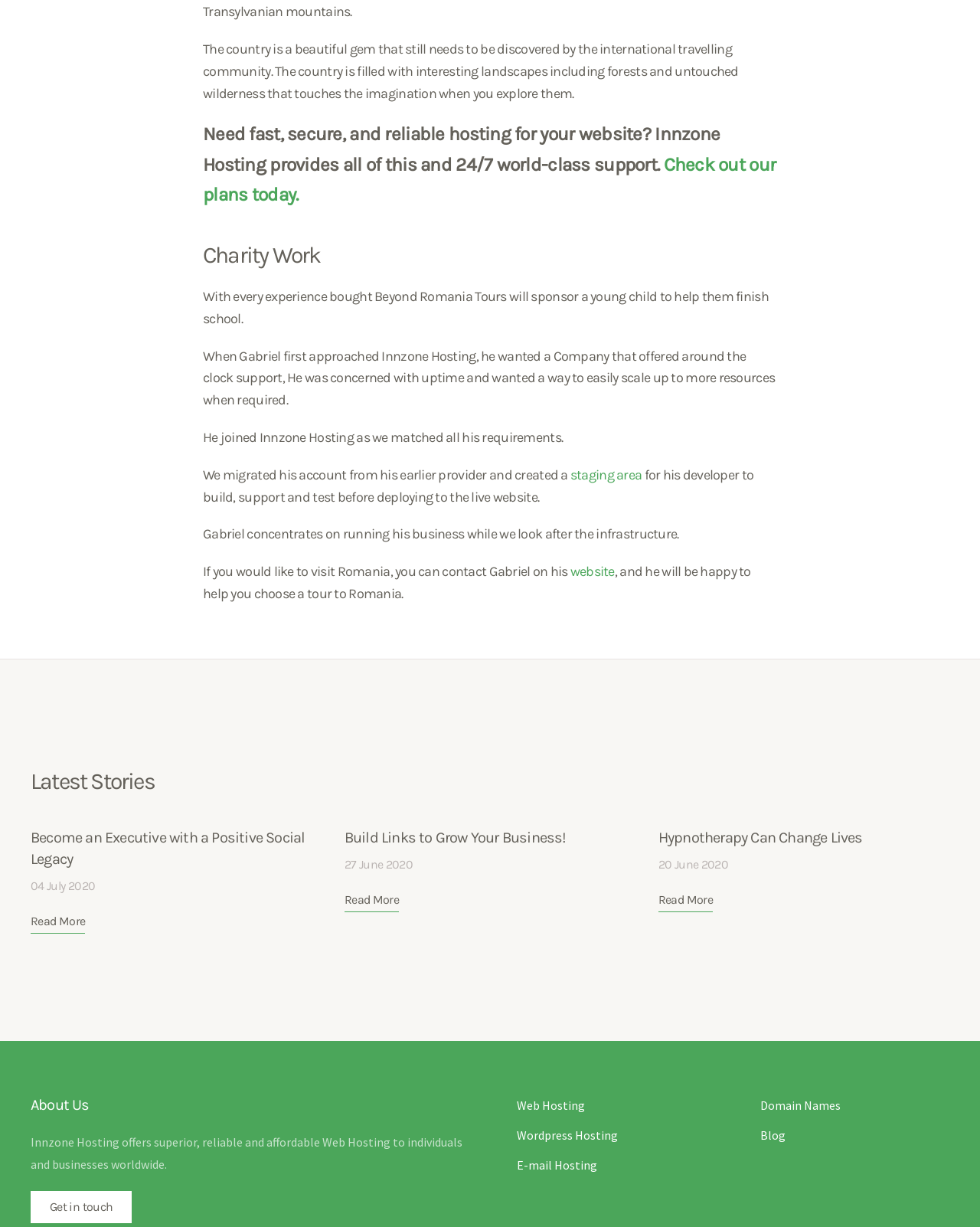What is the name of the tour company mentioned on the webpage?
Answer the question with a thorough and detailed explanation.

The webpage mentions Gabriel, who approached Innzone Hosting for his website, and also mentions that if you would like to visit Romania, you can contact Gabriel on his website. This suggests that Gabriel is associated with a tour company, which is later mentioned as Beyond Romania Tours.